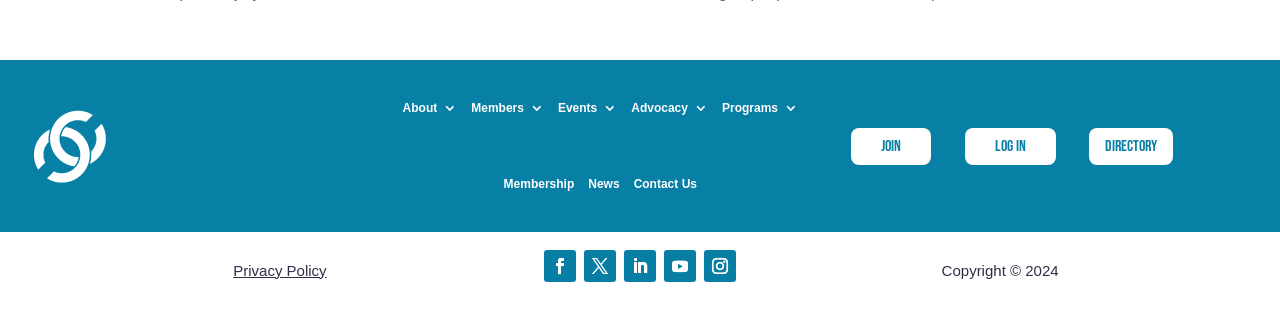Pinpoint the bounding box coordinates of the clickable element needed to complete the instruction: "Click on JOIN". The coordinates should be provided as four float numbers between 0 and 1: [left, top, right, bottom].

[0.665, 0.413, 0.727, 0.531]